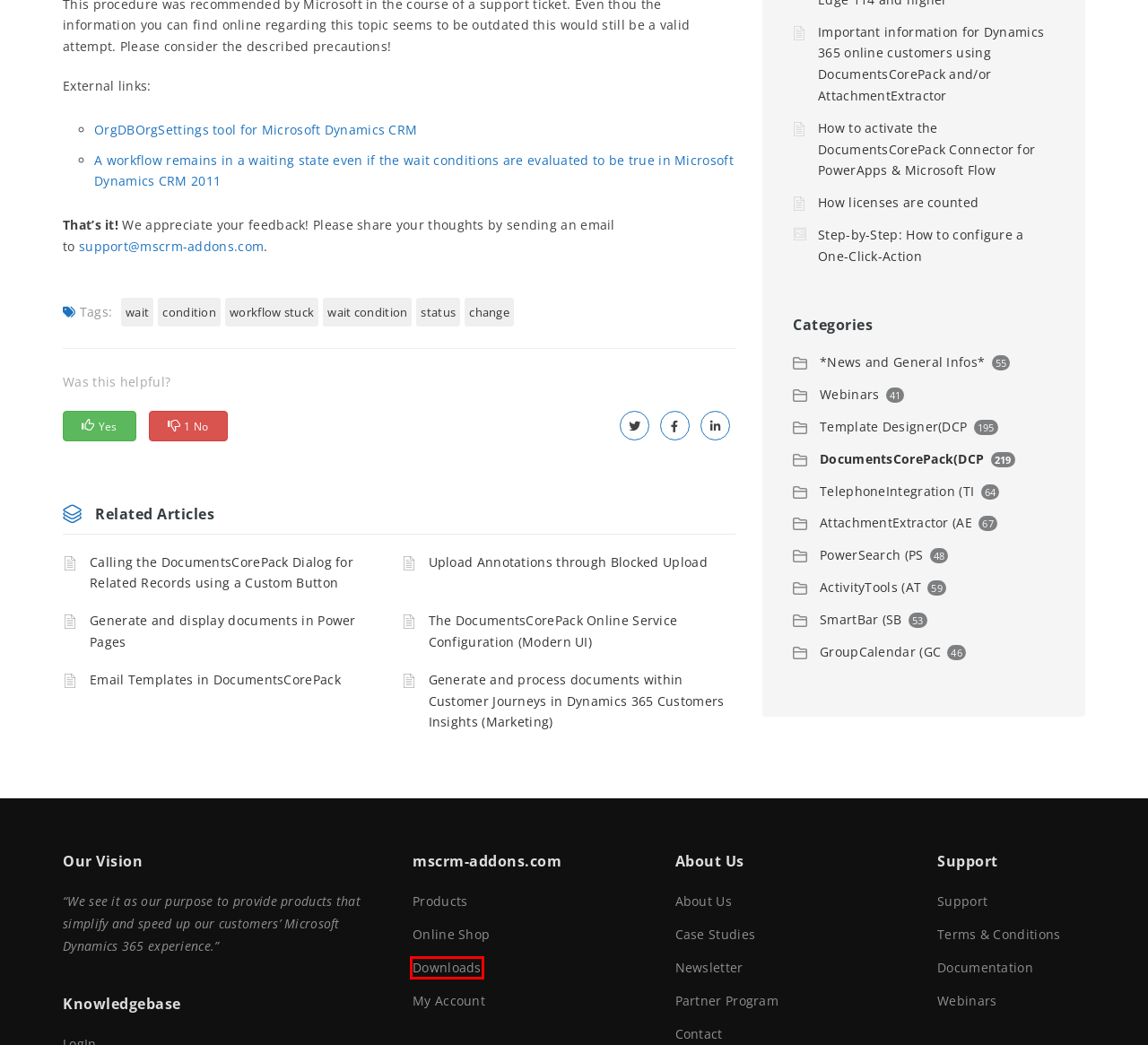You are provided with a screenshot of a webpage that includes a red rectangle bounding box. Please choose the most appropriate webpage description that matches the new webpage after clicking the element within the red bounding box. Here are the candidates:
A. Webinars
B. Support Terms & Conditions
C. Our Mission
D. Reseller & Partner
E. Support
F. Subscribe to our Newsletter
G. OrgDBOrgSettings tool for Microsoft Dynamics CRM - Microsoft Support
H. Download-Center

H